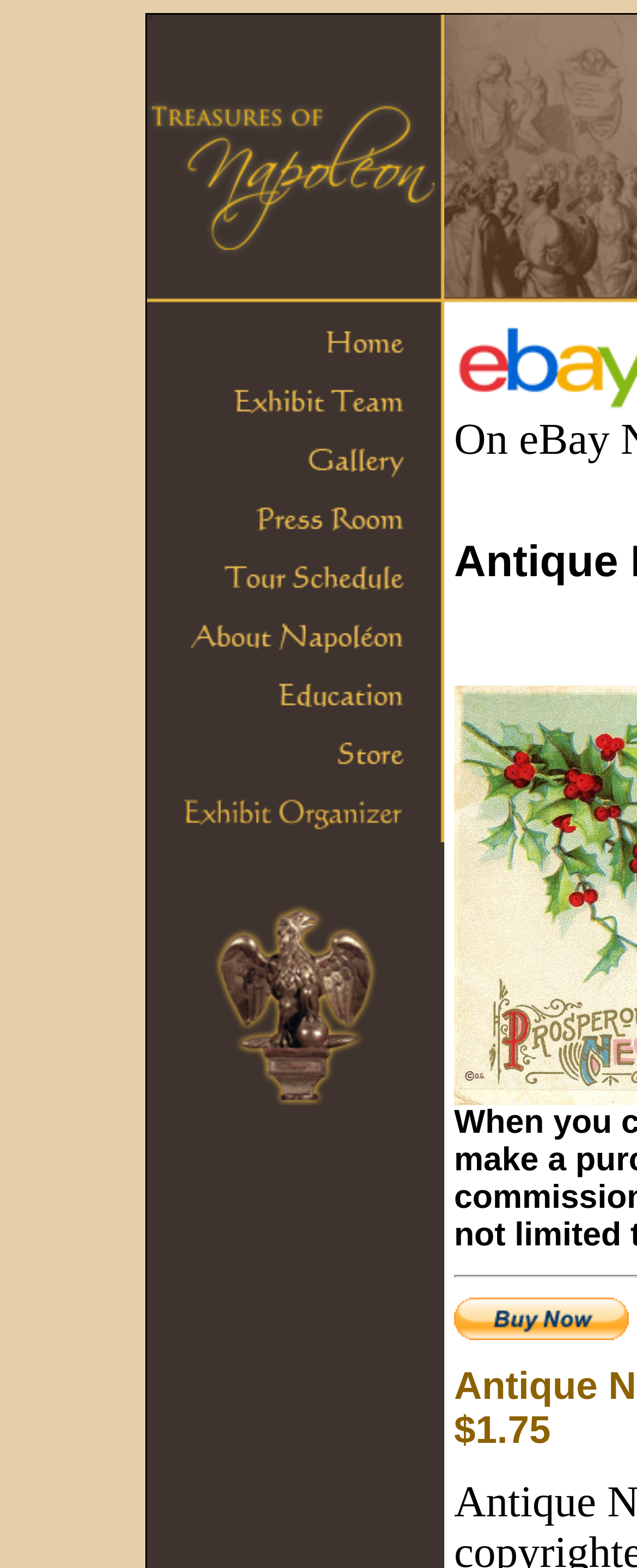Identify the bounding box for the UI element described as: "alt="Buy Now" title="Buy Now"". Ensure the coordinates are four float numbers between 0 and 1, formatted as [left, top, right, bottom].

[0.713, 0.844, 0.987, 0.858]